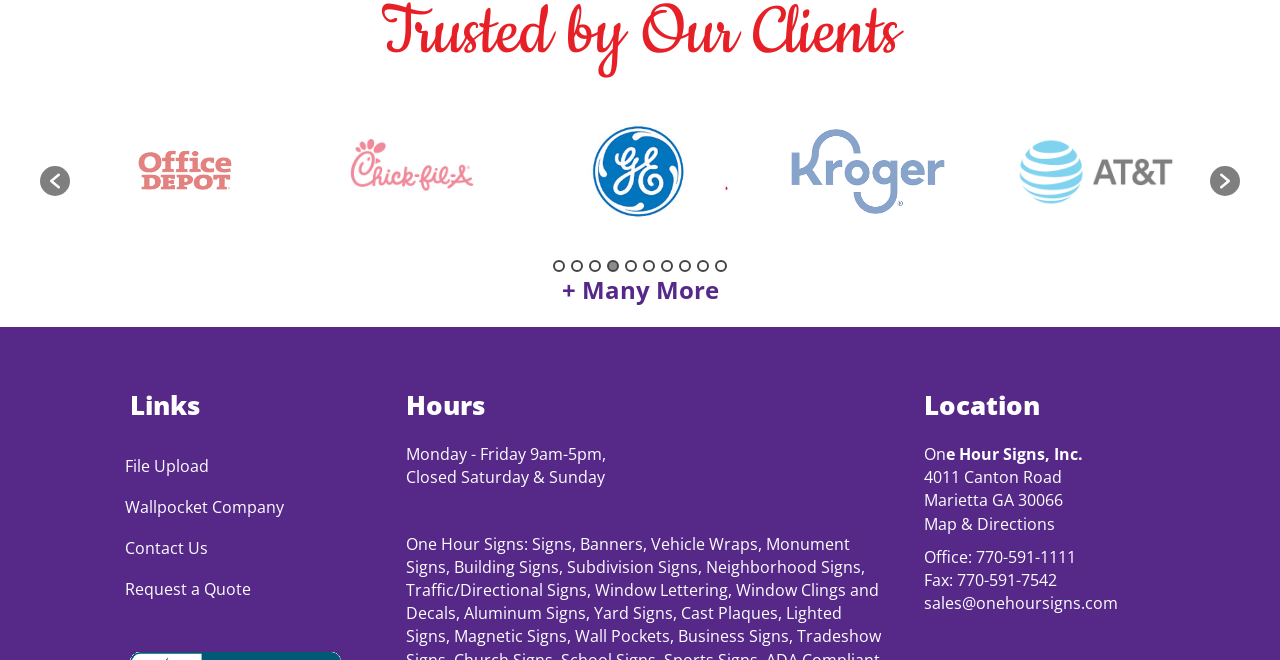How many logo options are available?
Observe the image and answer the question with a one-word or short phrase response.

4